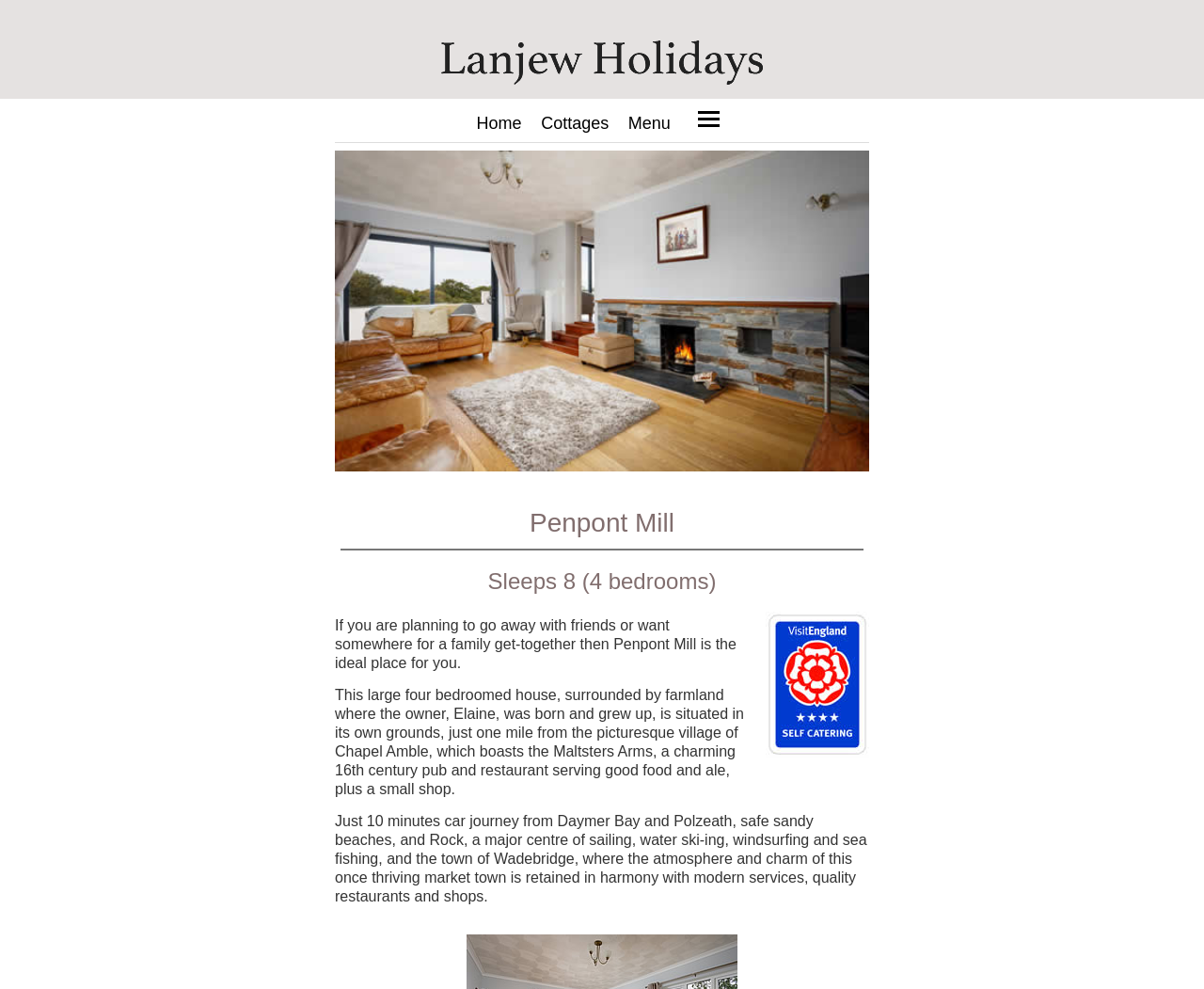What is the rating of Penpont Mill according to Visit England?
Using the information from the image, give a concise answer in one word or a short phrase.

4 Star